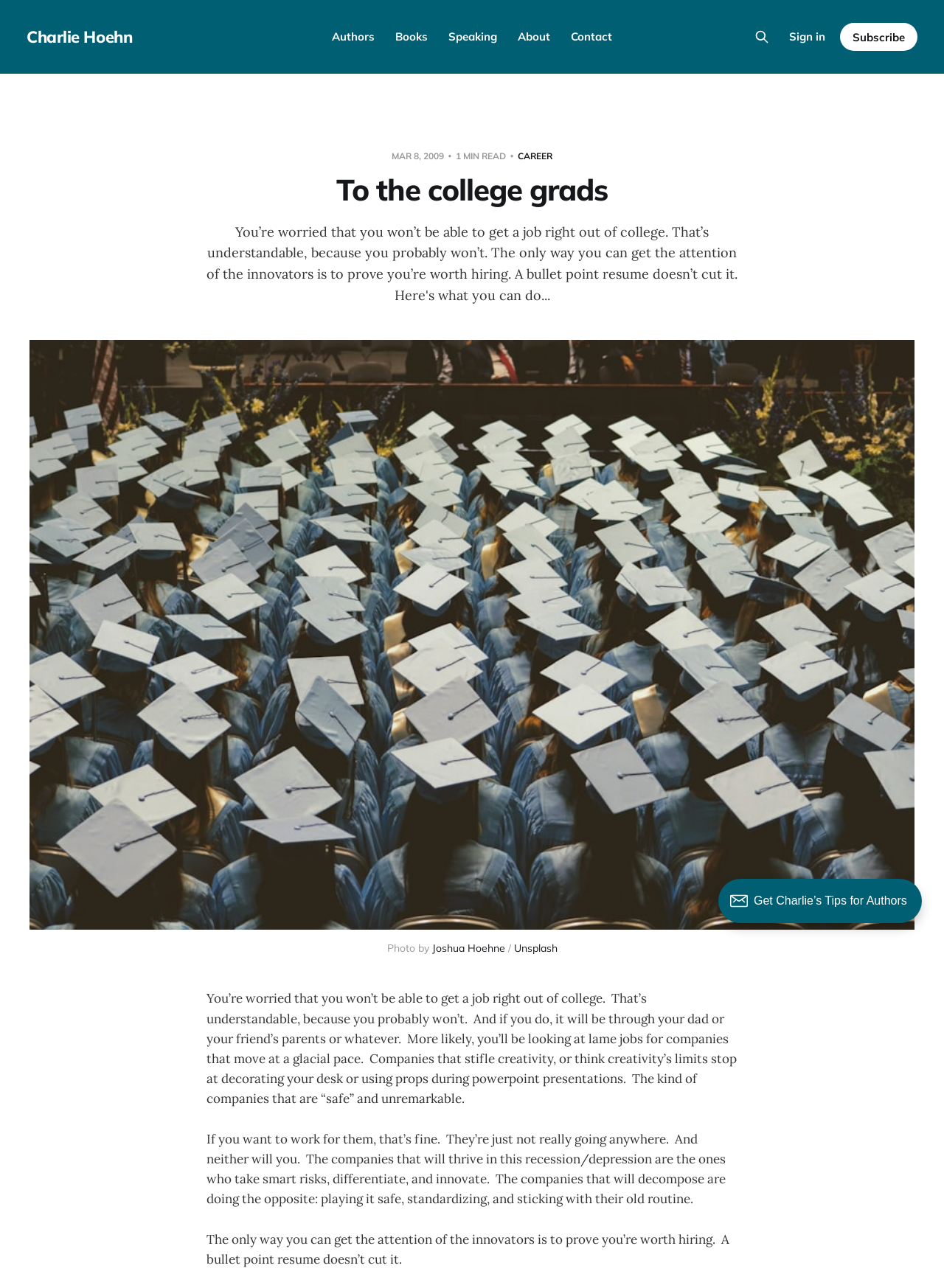What is the date of the article?
From the image, respond using a single word or phrase.

MAR 8, 2009